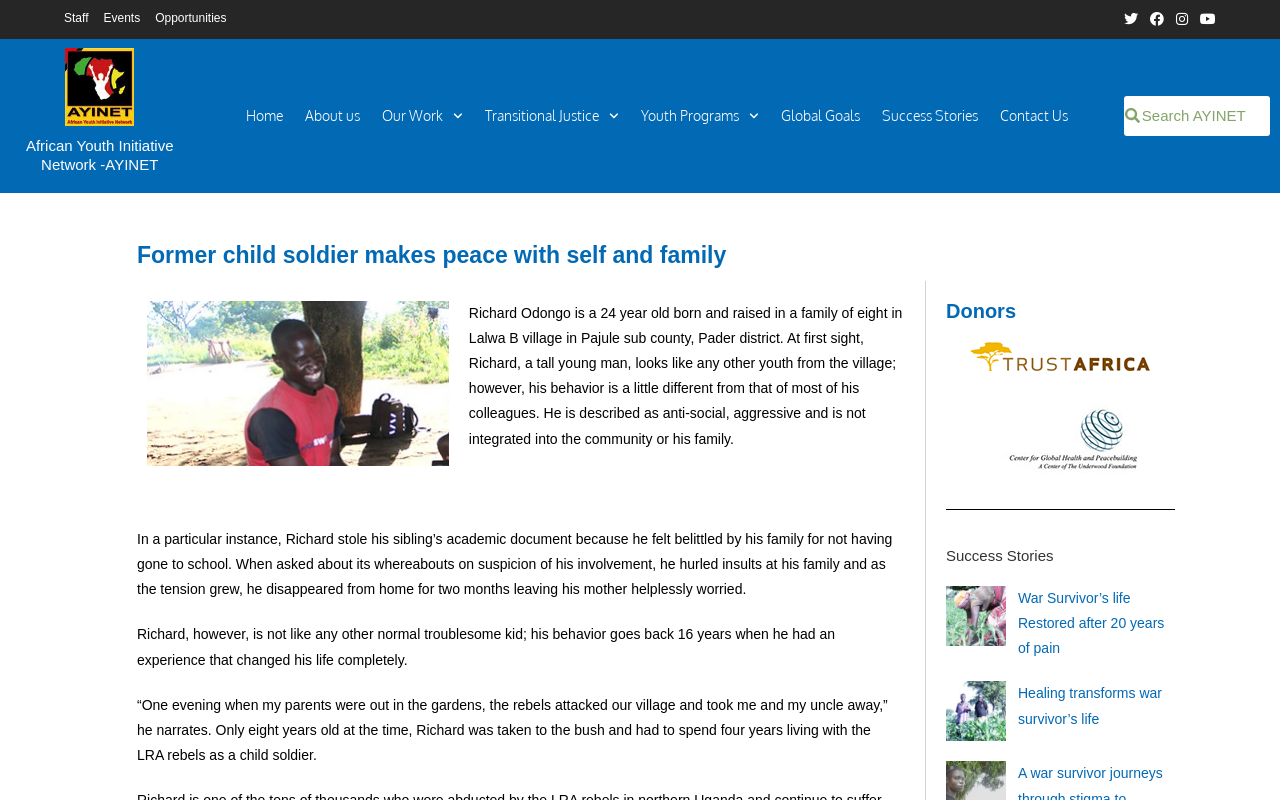Using the given element description, provide the bounding box coordinates (top-left x, top-left y, bottom-right x, bottom-right y) for the corresponding UI element in the screenshot: Youth Programs

[0.495, 0.122, 0.598, 0.167]